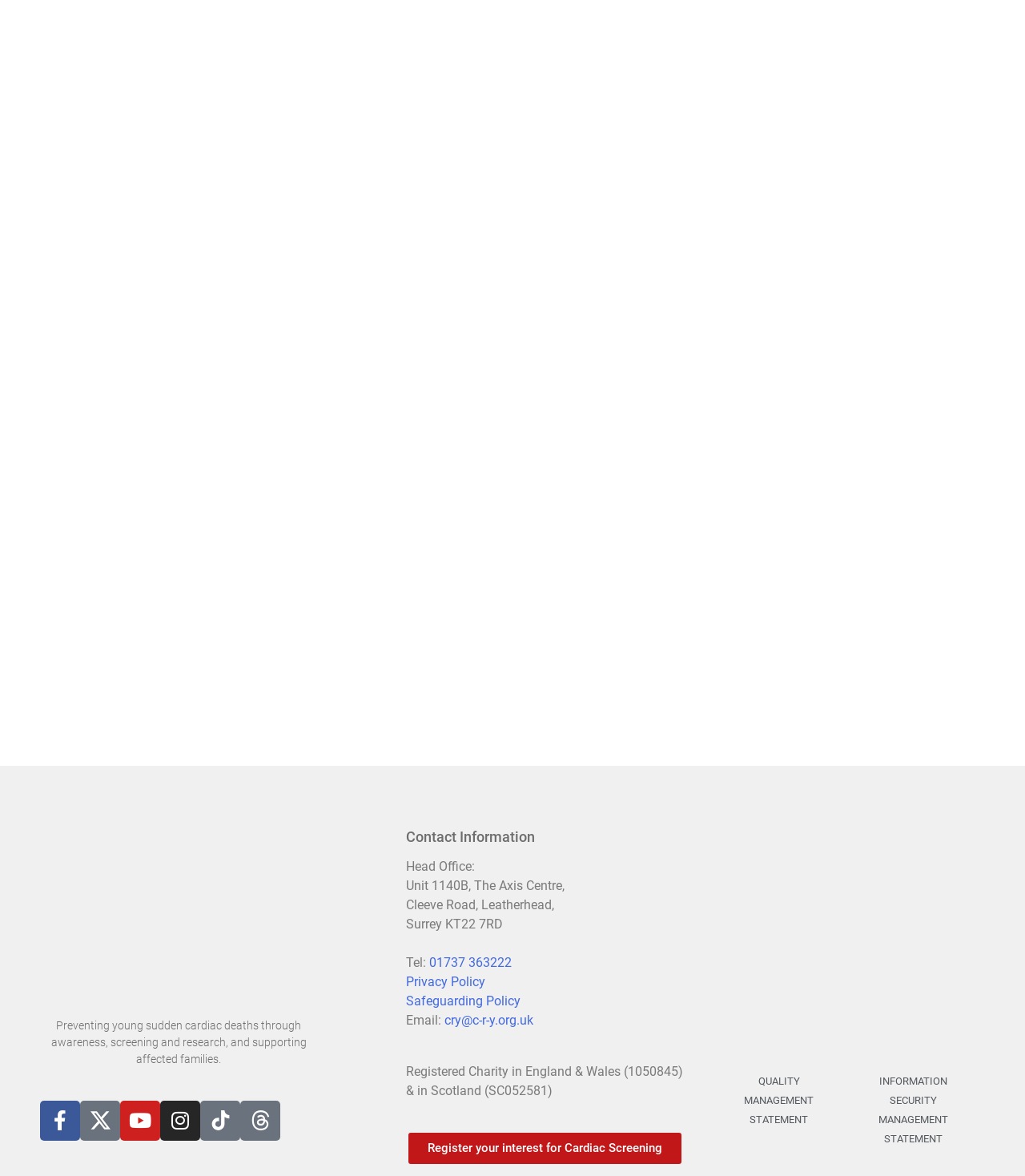Identify the bounding box coordinates for the region of the element that should be clicked to carry out the instruction: "View Facebook page". The bounding box coordinates should be four float numbers between 0 and 1, i.e., [left, top, right, bottom].

[0.039, 0.936, 0.078, 0.97]